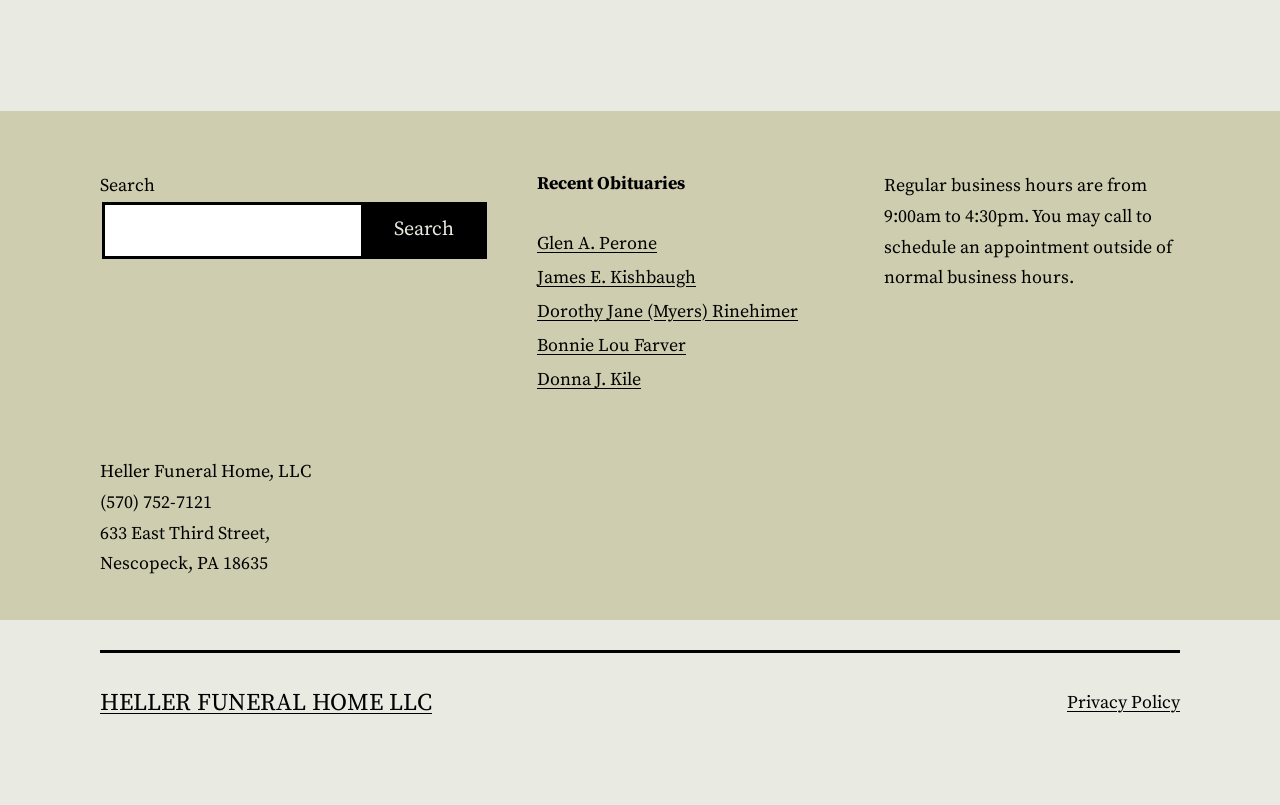Answer the question below in one word or phrase:
What is the name of the funeral home?

Heller Funeral Home, LLC